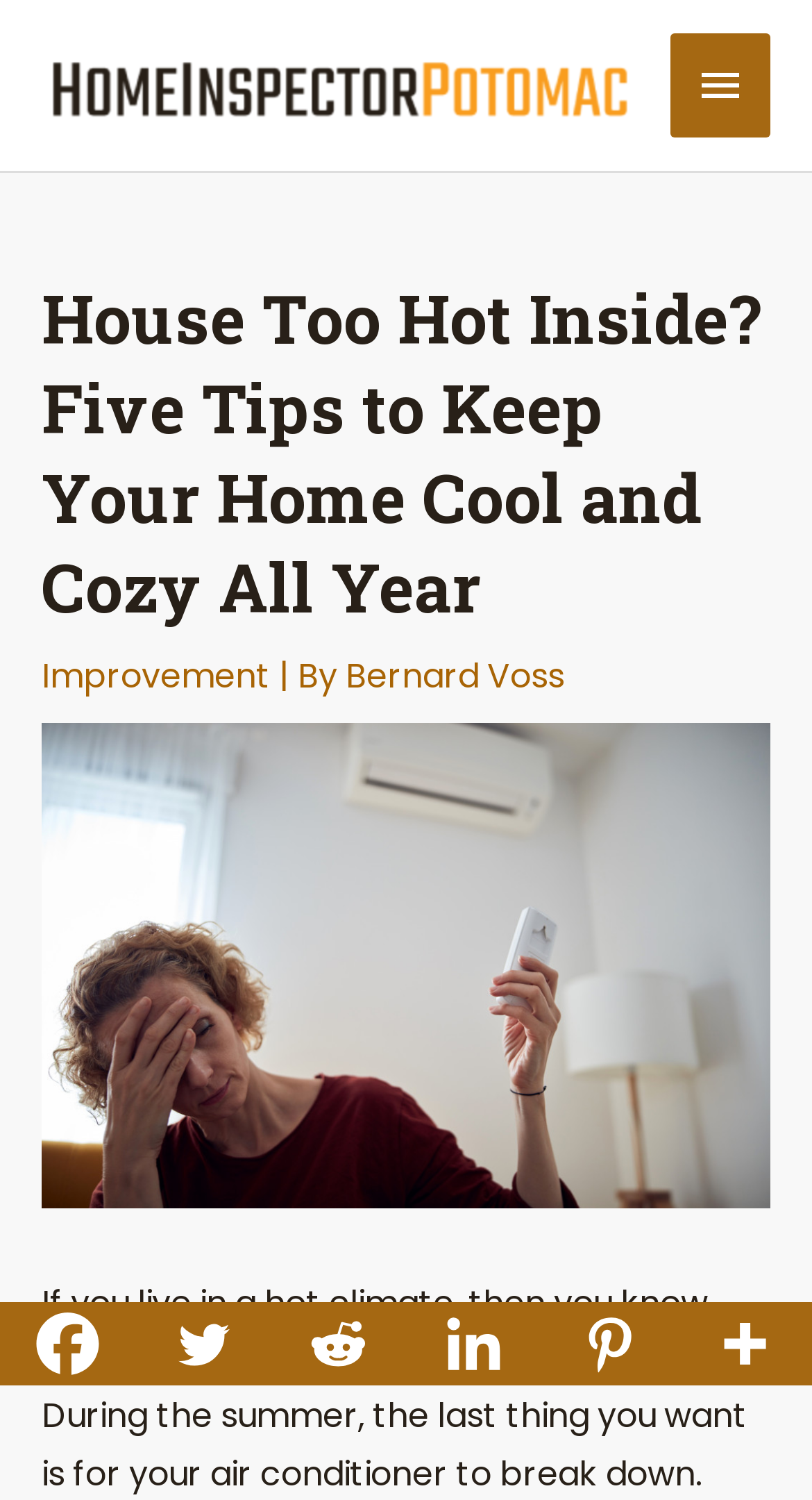Determine the bounding box coordinates (top-left x, top-left y, bottom-right x, bottom-right y) of the UI element described in the following text: Main Menu

[0.826, 0.022, 0.949, 0.092]